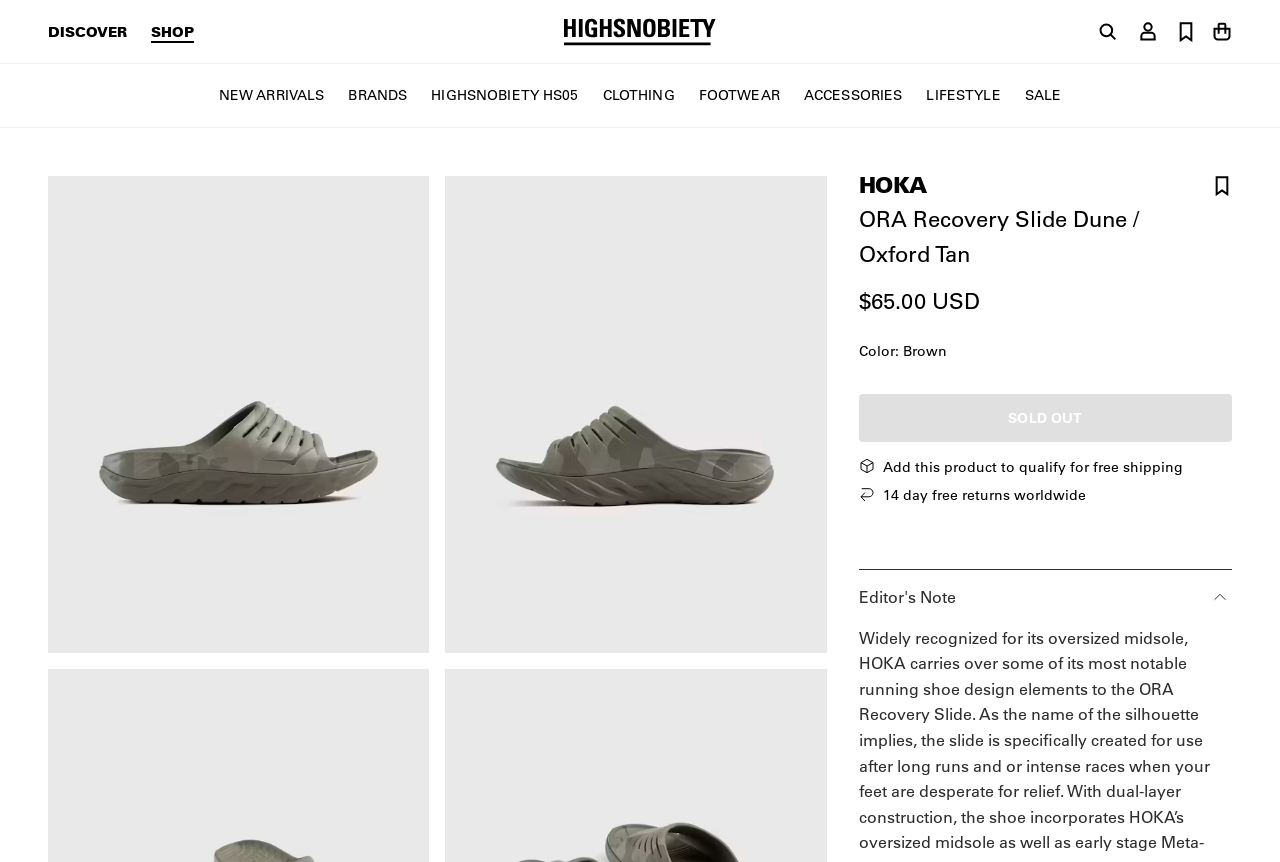Please identify the primary heading on the webpage and return its text.

HOKA
ORA Recovery Slide Dune / Oxford Tan